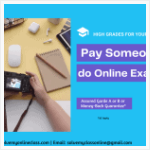What type of study materials are shown in the workspace?
We need a detailed and exhaustive answer to the question. Please elaborate.

The image features a workspace that includes a camera, notebook, and other study materials, implying that the service focuses on organization and study efficiency, and that these materials are essential for the coursework assistance being offered.